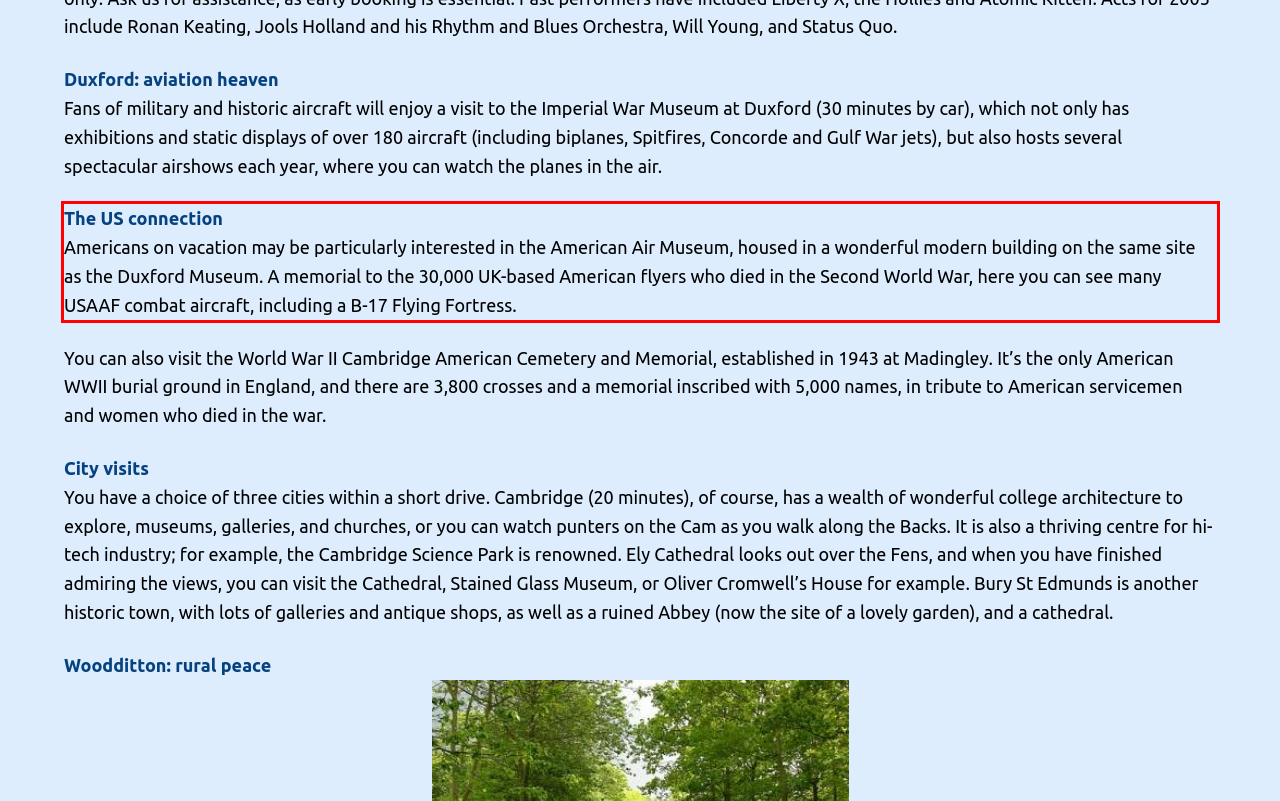Analyze the screenshot of the webpage and extract the text from the UI element that is inside the red bounding box.

The US connection Americans on vacation may be particularly interested in the American Air Museum, housed in a wonderful modern building on the same site as the Duxford Museum. A memorial to the 30,000 UK-based American flyers who died in the Second World War, here you can see many USAAF combat aircraft, including a B-17 Flying Fortress.